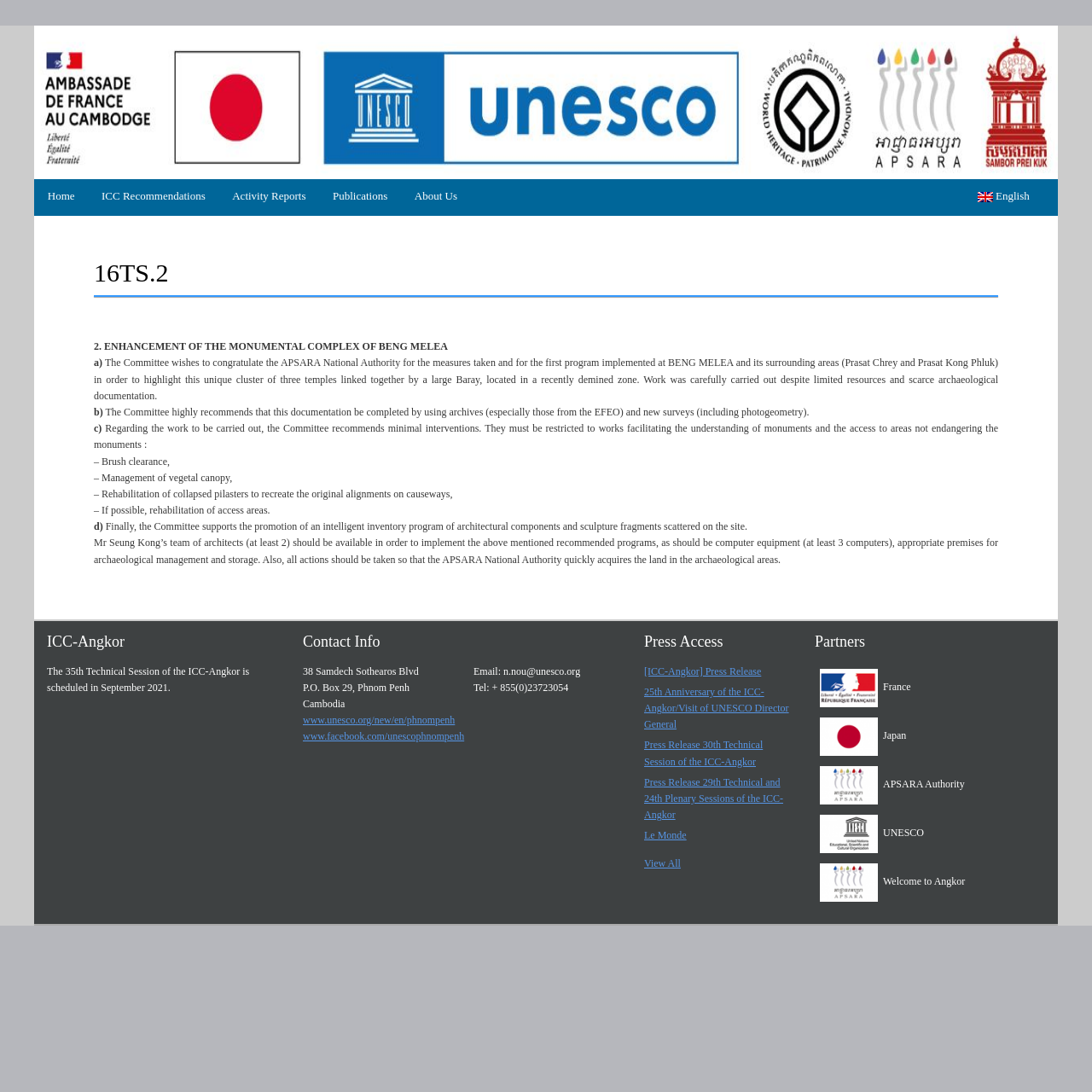What is the address of the ICC-Angkor?
Please provide a comprehensive answer based on the information in the image.

The question asks about the address of the ICC-Angkor. After examining the StaticText elements, I found that the address of the ICC-Angkor is 38 Samdech Sothearos Blvd, P.O. Box 29, Phnom Penh, Cambodia, which is mentioned in the Contact Info section.